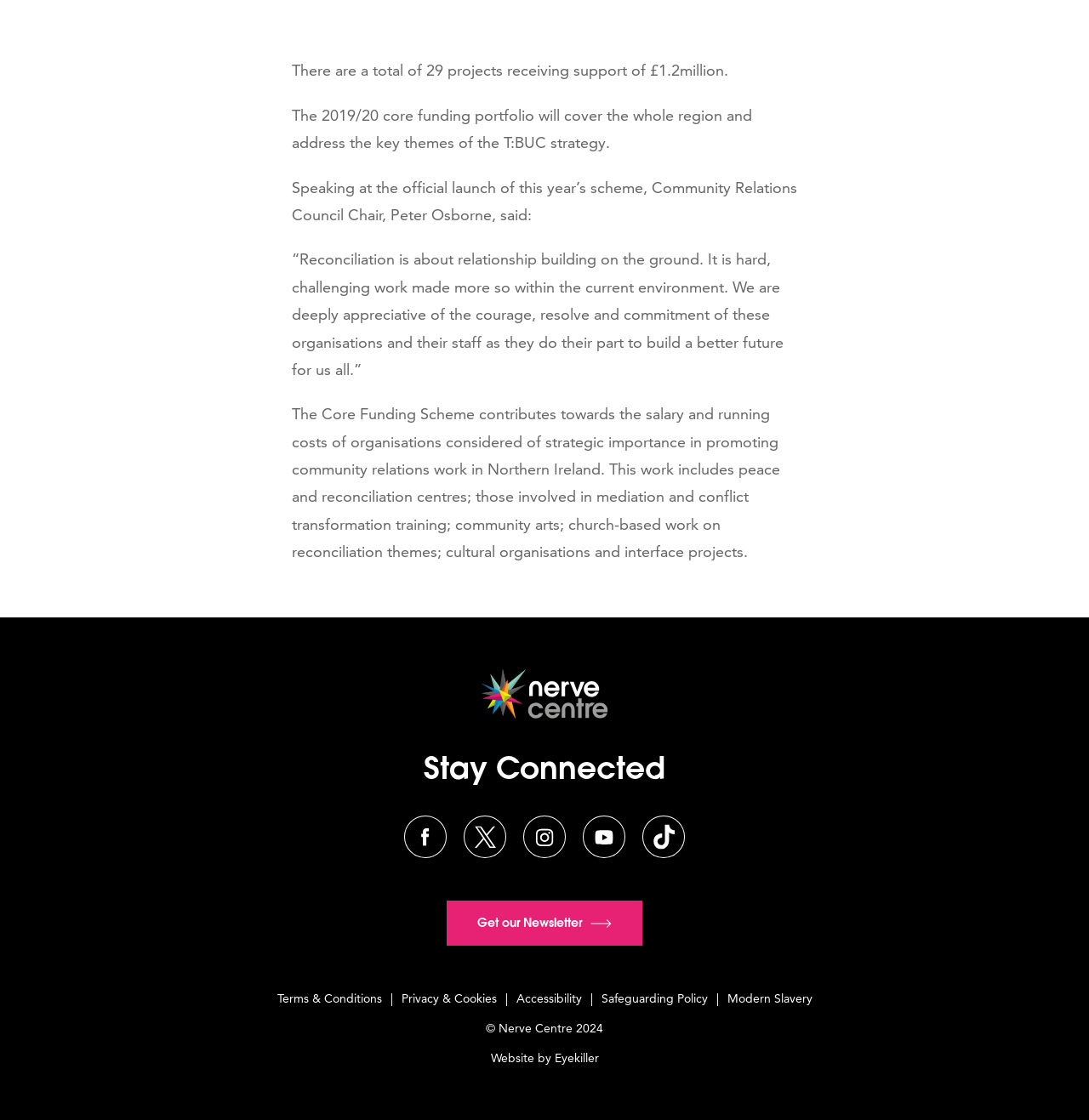Determine the bounding box coordinates of the clickable region to carry out the instruction: "Click the Nerve Centre Logo".

[0.441, 0.654, 0.559, 0.668]